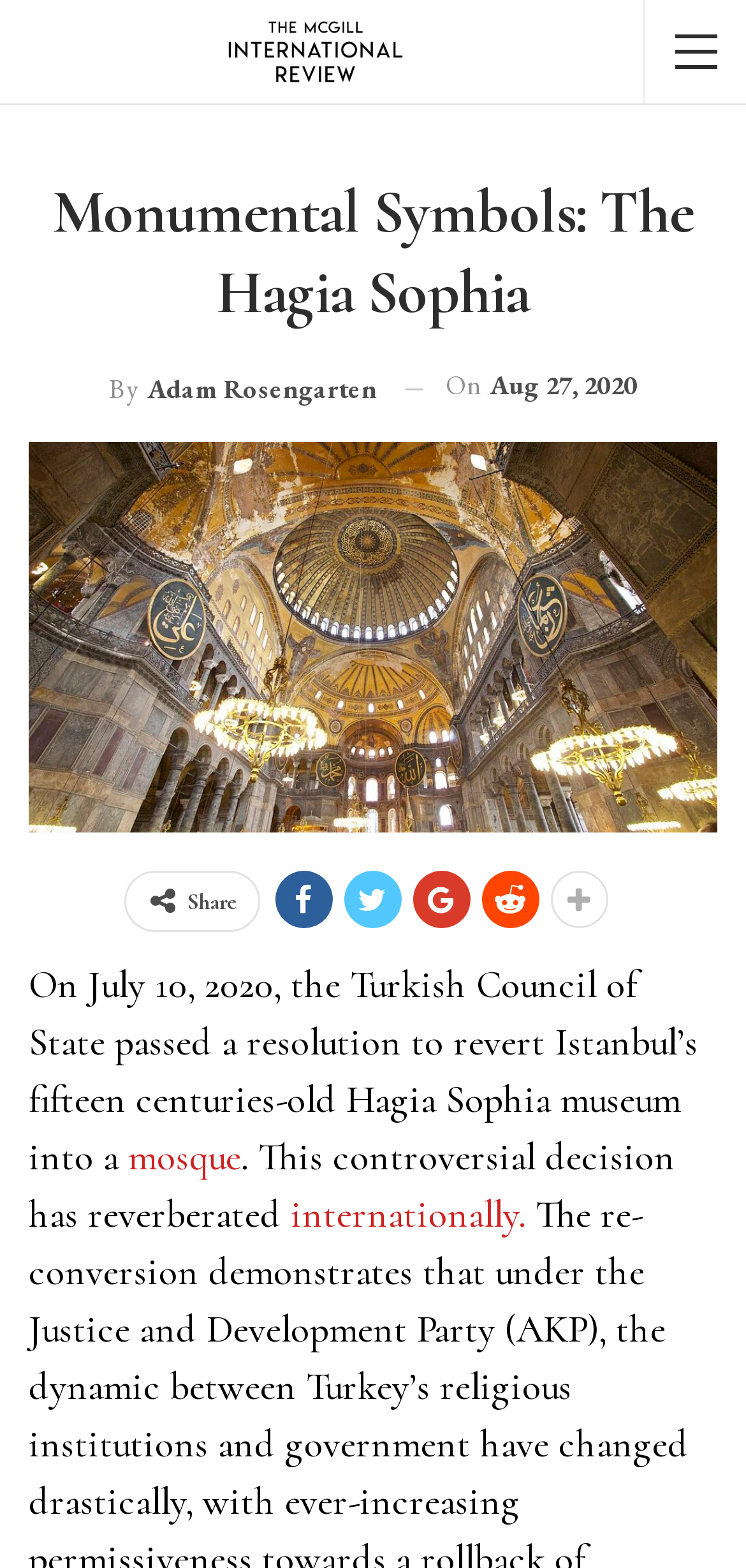Analyze the image and provide a detailed answer to the question: Who wrote the article?

The author's name can be found in the link 'By Adam Rosengarten' which is located below the heading.